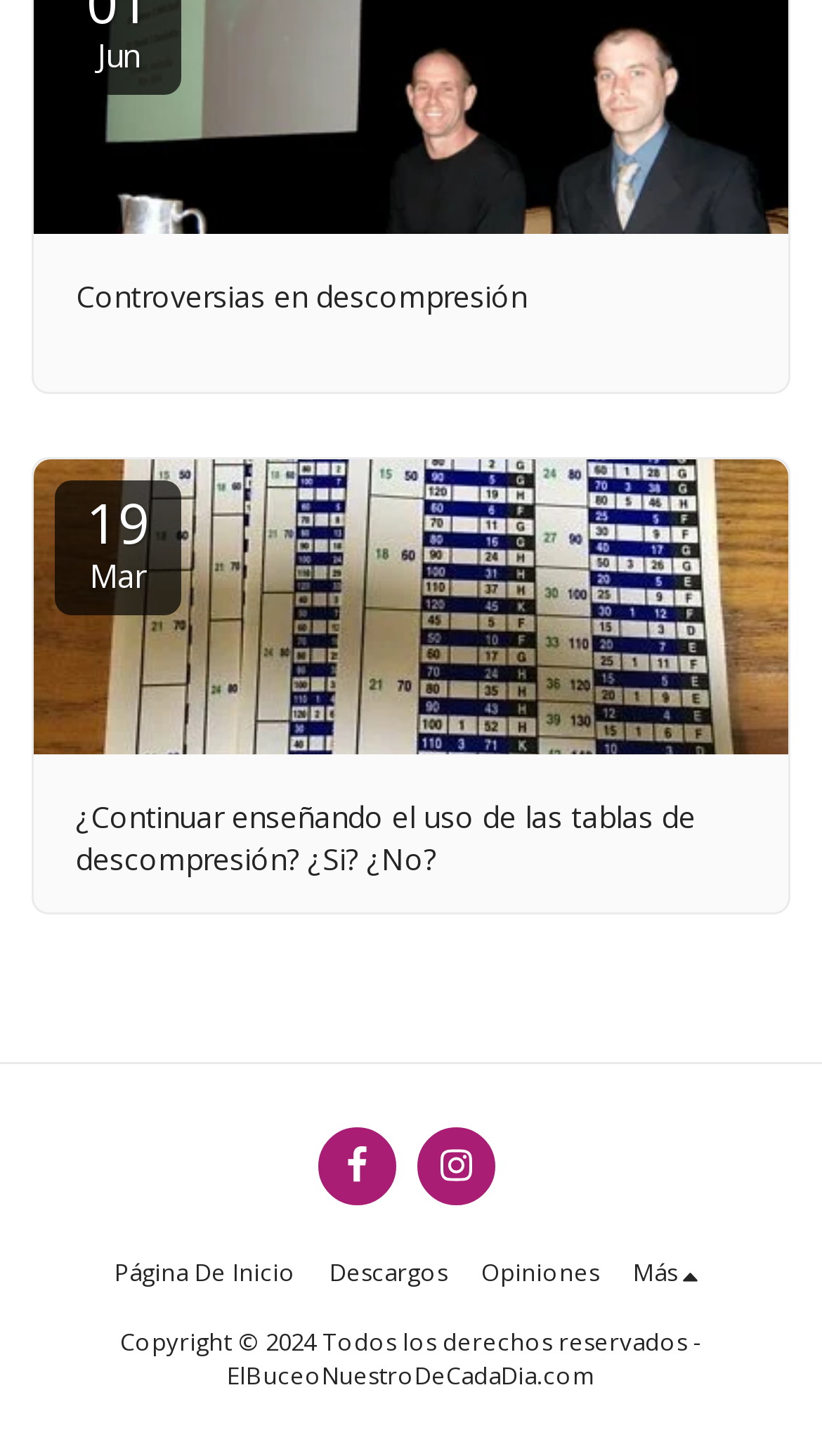Please specify the bounding box coordinates of the clickable section necessary to execute the following command: "Read Opiniones".

[0.586, 0.86, 0.729, 0.889]